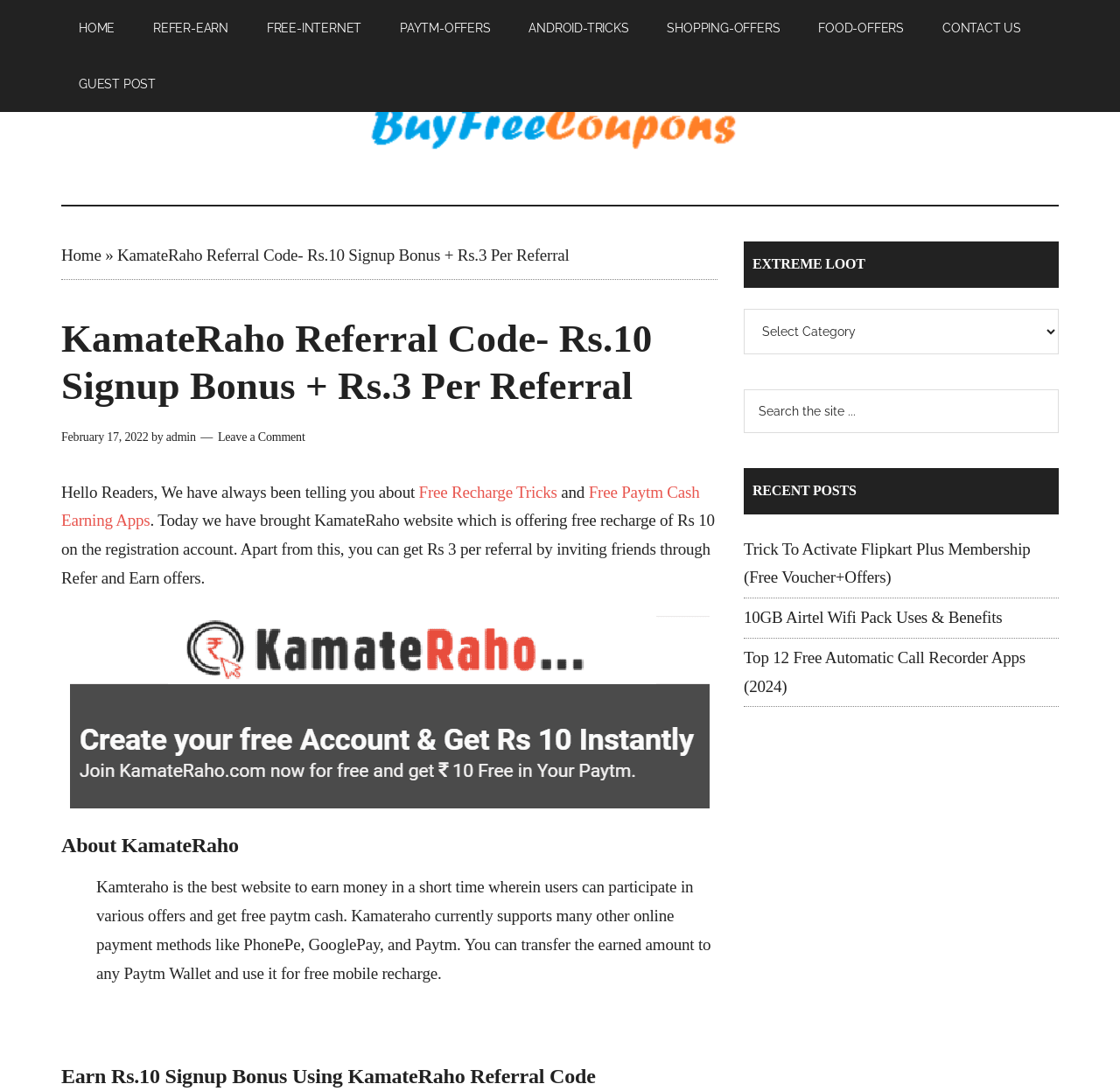Detail the webpage's structure and highlights in your description.

The webpage is about KamateRaho, a website that offers free recharge and earning opportunities. At the top, there is a navigation menu with 9 links: HOME, REFER-EARN, FREE-INTERNET, PAYTM-OFFERS, ANDROID-TRICKS, SHOPPING-OFFERS, FOOD-OFFERS, CONTACT US, and GUEST POST. Below the navigation menu, there is a prominent link to Buyfreecoupons.

The main content of the webpage is divided into two sections. On the left, there is a header section with the title "KamateRaho Referral Code- Rs.10 Signup Bonus + Rs.3 Per Referral" and a timestamp "February 17, 2022". Below the header, there is a brief introduction to KamateRaho, explaining that it offers free recharge of Rs 10 on registration and Rs 3 per referral.

Further down, there are three headings: "About KamateRaho", "Earn Rs.10 Signup Bonus Using KamateRaho Referral Code", and an empty line. The "About KamateRaho" section describes the website as a platform to earn money quickly by participating in various offers and getting free Paytm cash.

On the right side, there is a sidebar with three sections: "EXTREME LOOT", a search bar, and "RECENT POSTS". The "EXTREME LOOT" section has a dropdown menu and a search box. The "RECENT POSTS" section lists three recent articles with links to them.

Overall, the webpage is focused on promoting KamateRaho and its benefits, with a clear structure and easy-to-read content.